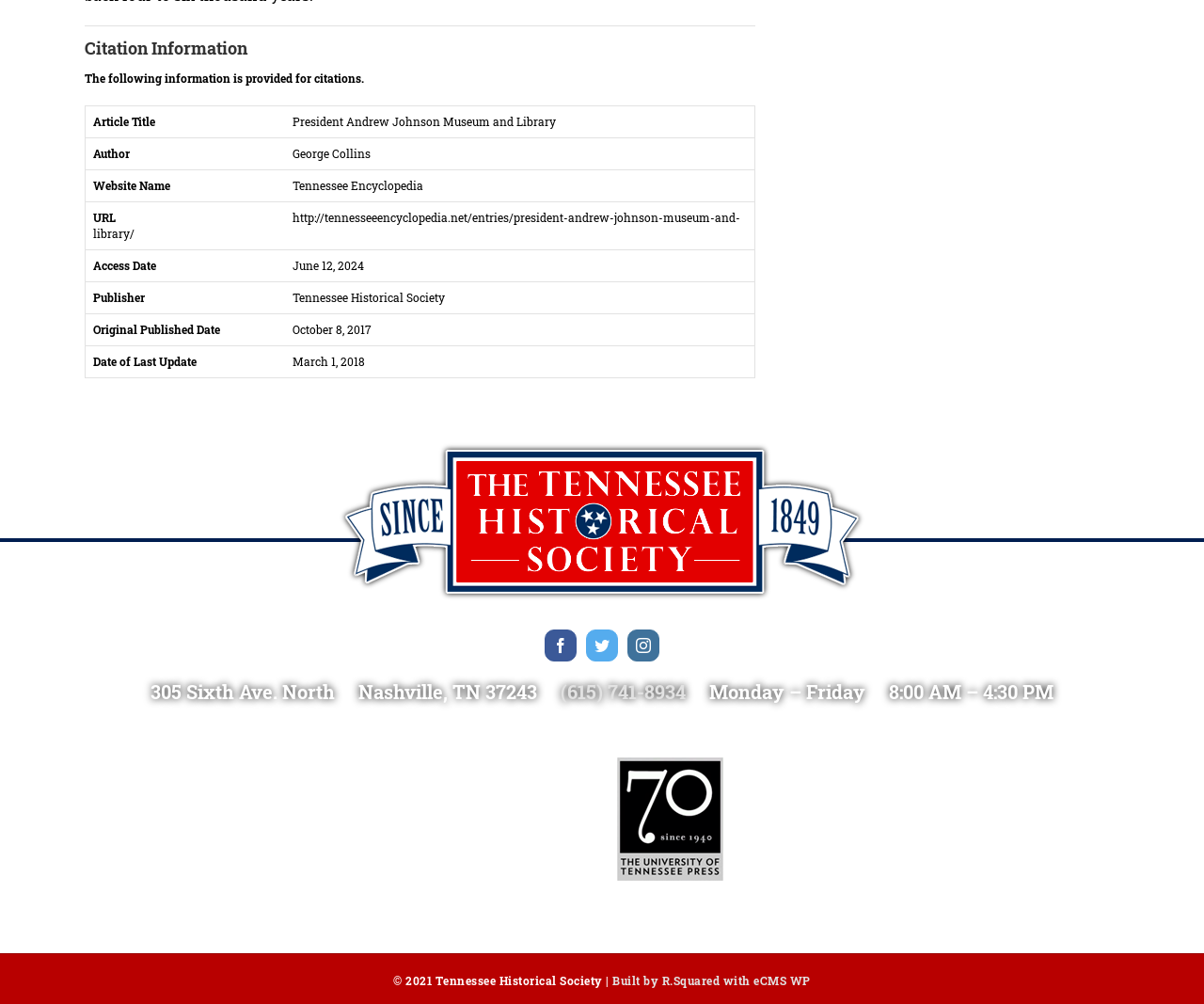Answer the following query concisely with a single word or phrase:
What is the URL of the website?

http://tennesseeencyclopedia.net/entries/president-andrew-johnson-museum-and-library/